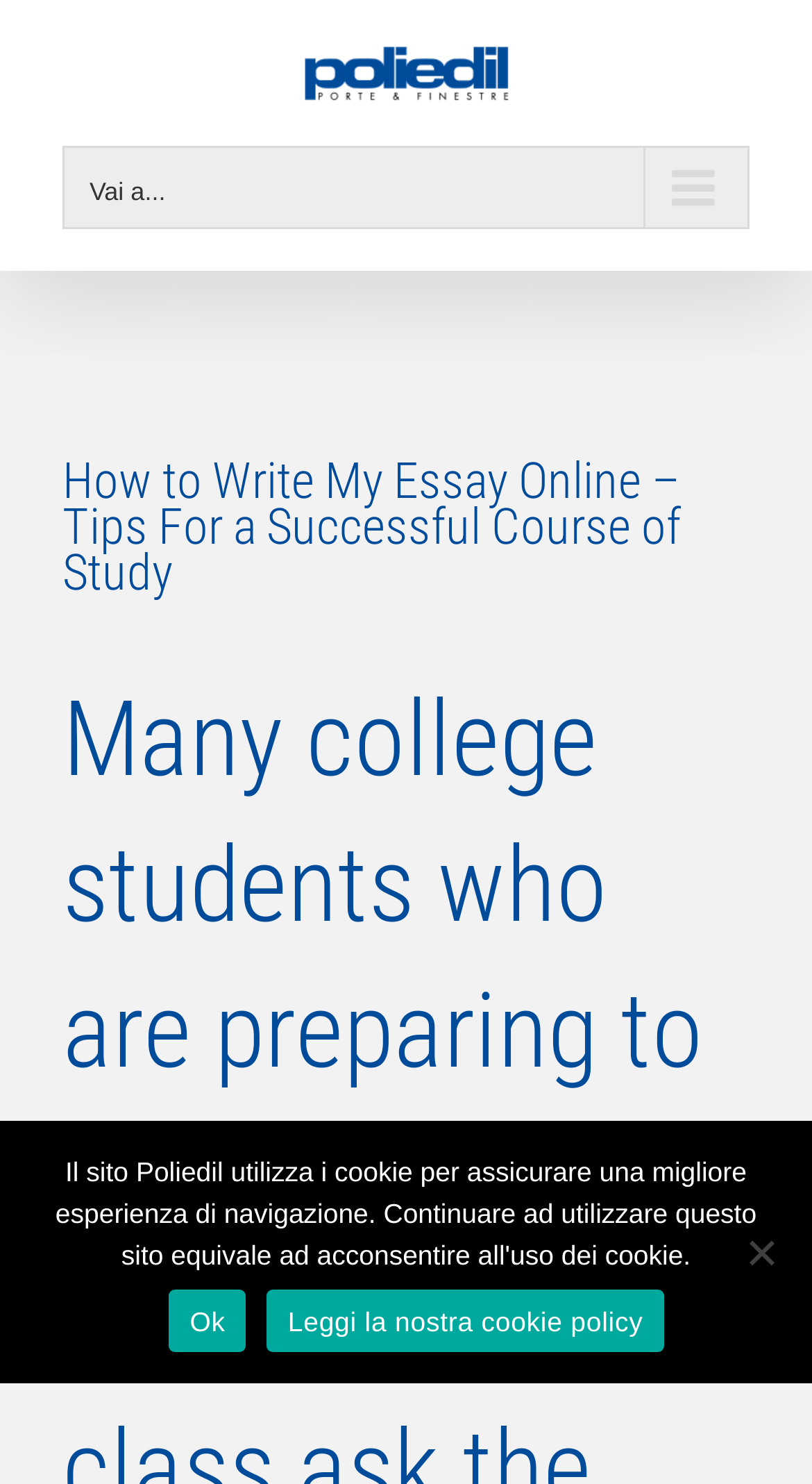Answer the question briefly using a single word or phrase: 
What is the logo of the website?

Poliedil Logo